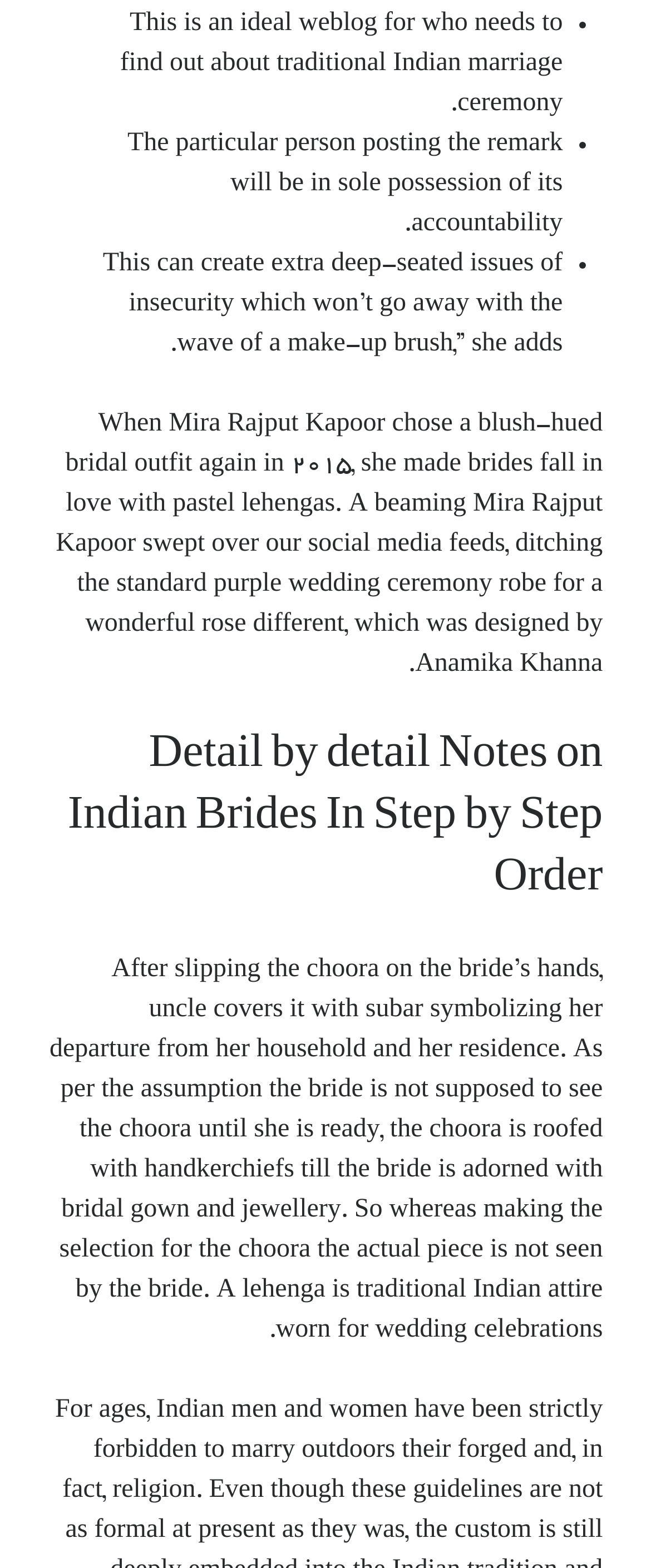Give the bounding box coordinates for this UI element: "برق کشی ساختمان و صنعتی". The coordinates should be four float numbers between 0 and 1, arranged as [left, top, right, bottom].

[0.608, 0.053, 0.923, 0.066]